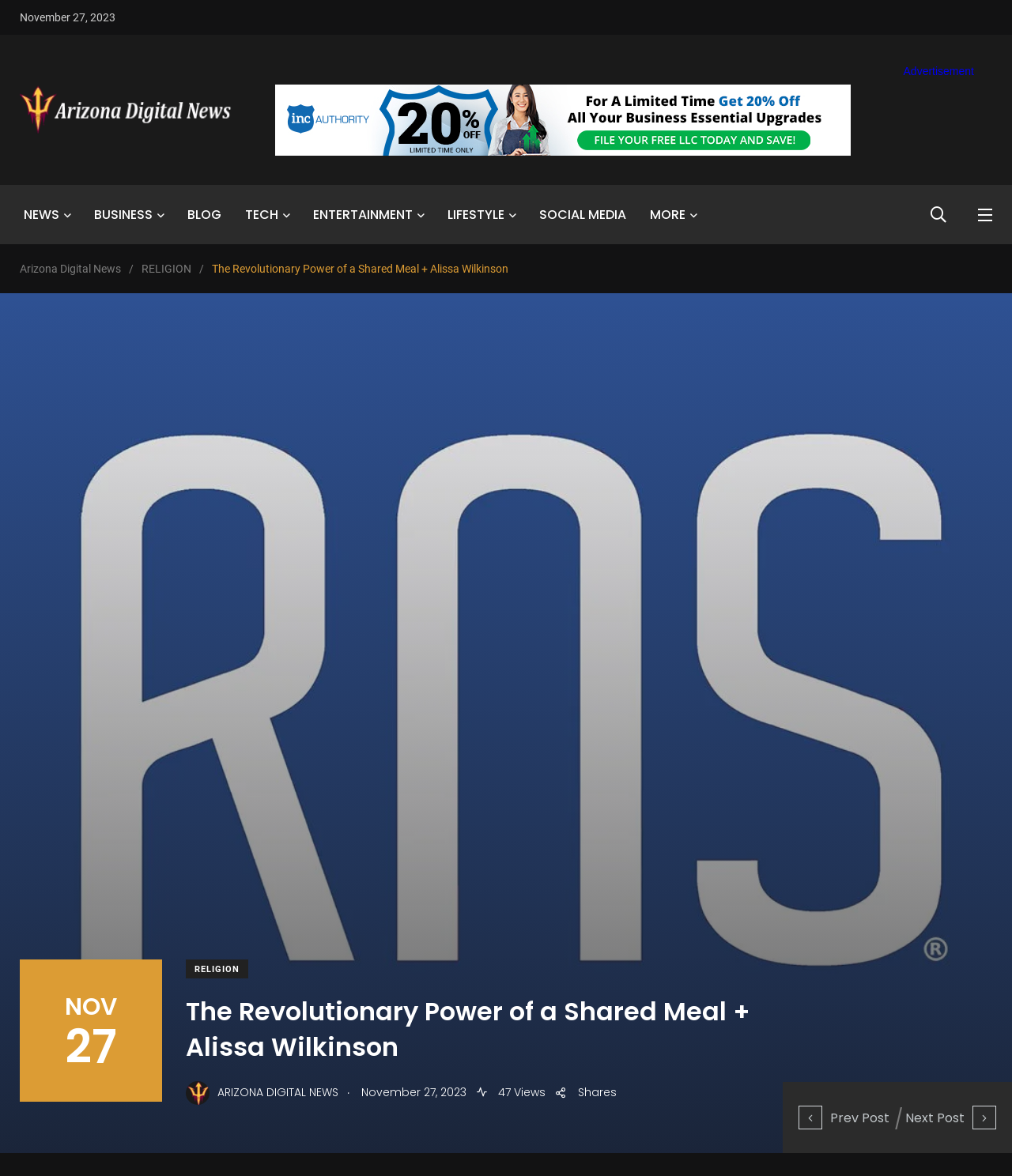How many views does the article have?
Answer the question with a single word or phrase, referring to the image.

47 Views